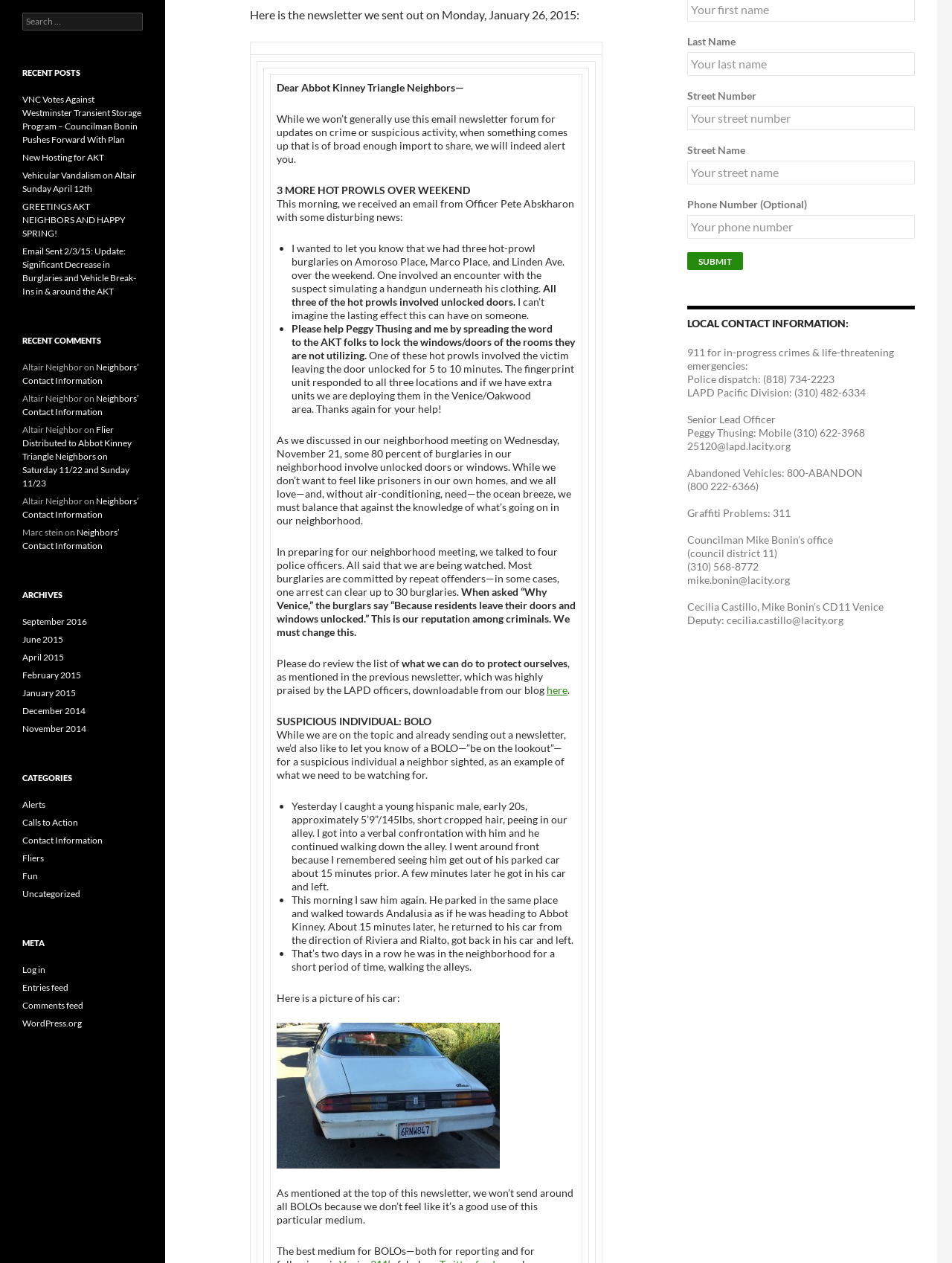Find and provide the bounding box coordinates for the UI element described here: "New Hosting for AKT". The coordinates should be given as four float numbers between 0 and 1: [left, top, right, bottom].

[0.023, 0.12, 0.109, 0.129]